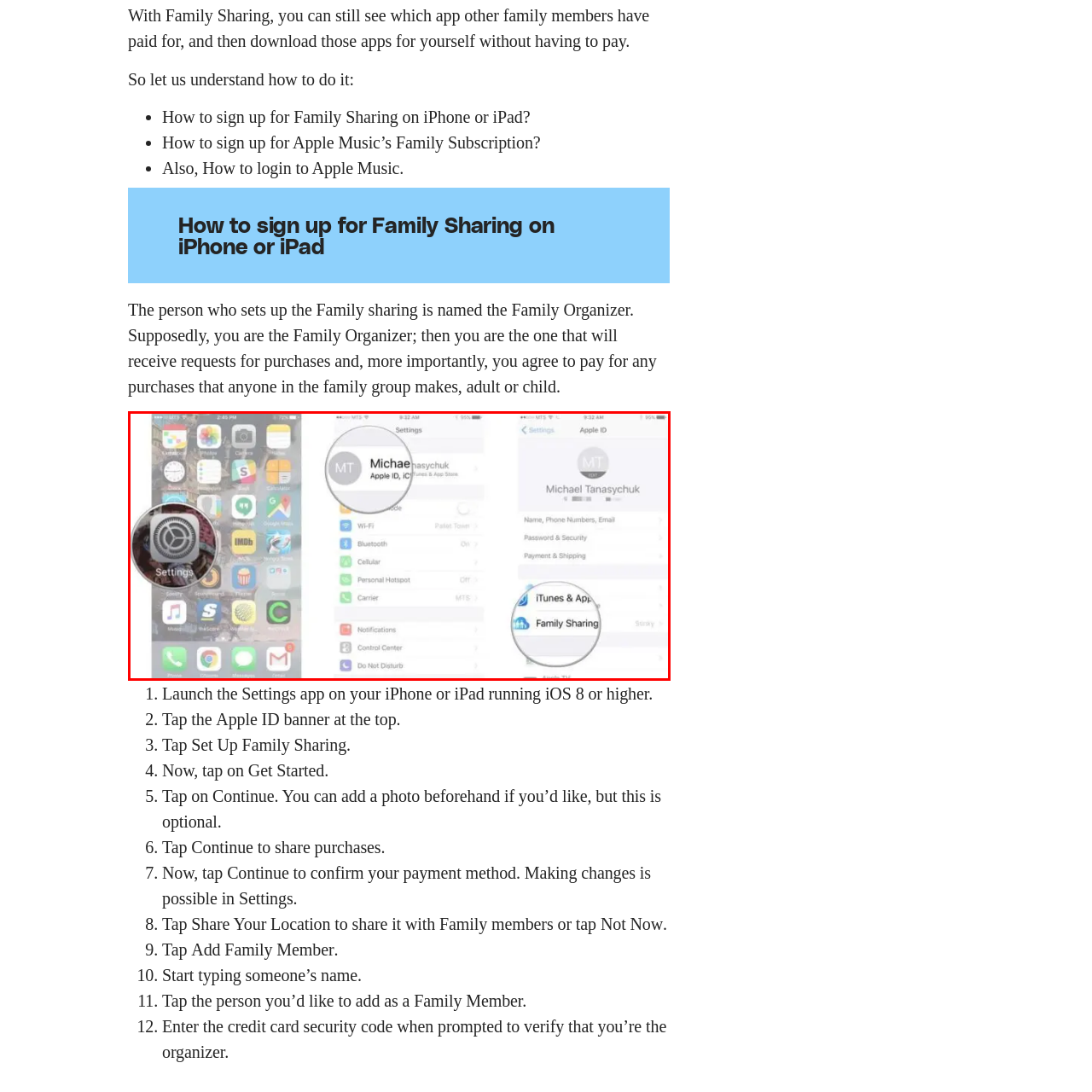Focus on the portion of the image highlighted in red and deliver a detailed explanation for the following question: What app icon must users access to begin signing up for Family Sharing?

The left section of the image displays the home screen of an iPhone, and it is mentioned in the caption that the 'Settings' app icon is prominently featured. This implies that users must access the 'Settings' app to initiate the Family Sharing sign-up process.